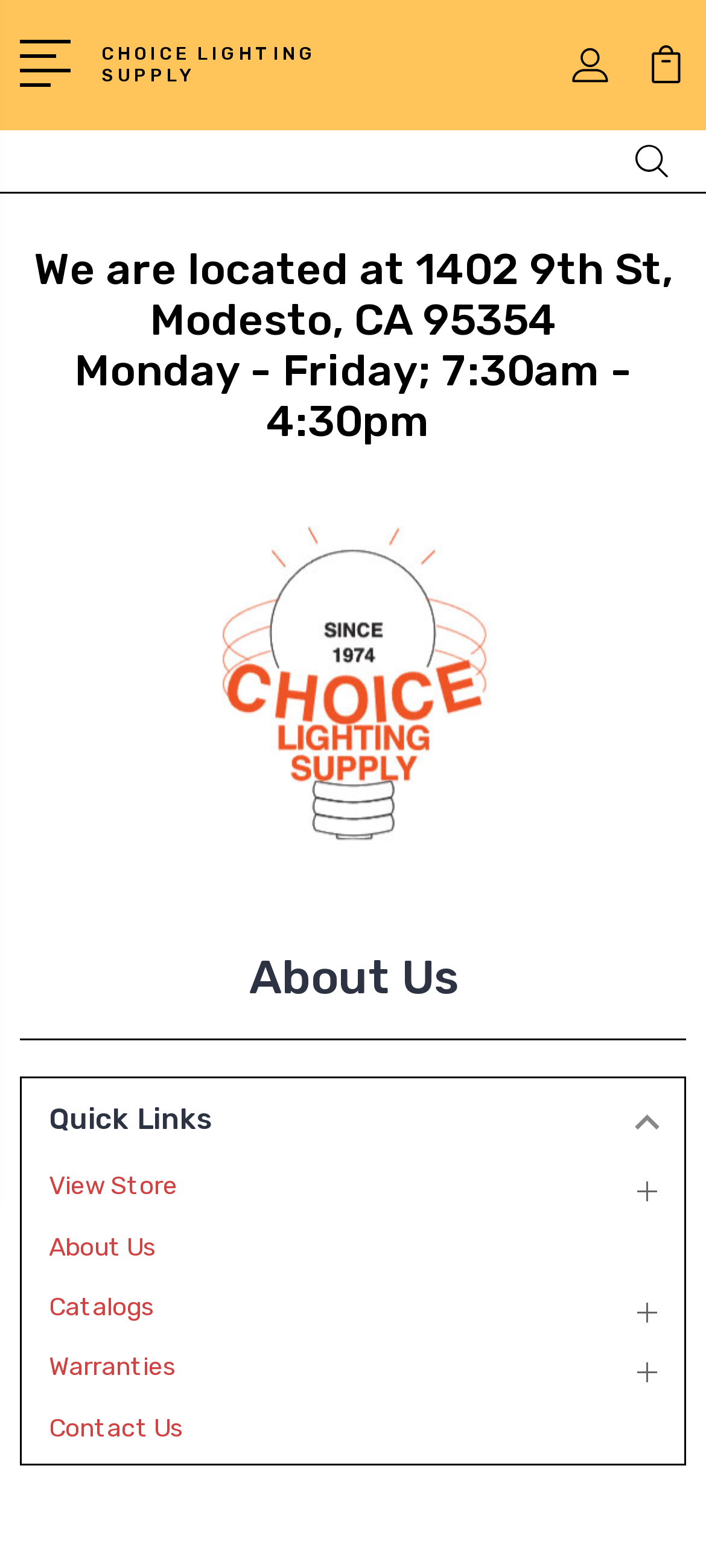Determine the bounding box for the described HTML element: "Choice Lighting Supply". Ensure the coordinates are four float numbers between 0 and 1 in the format [left, top, right, bottom].

[0.144, 0.012, 0.5, 0.072]